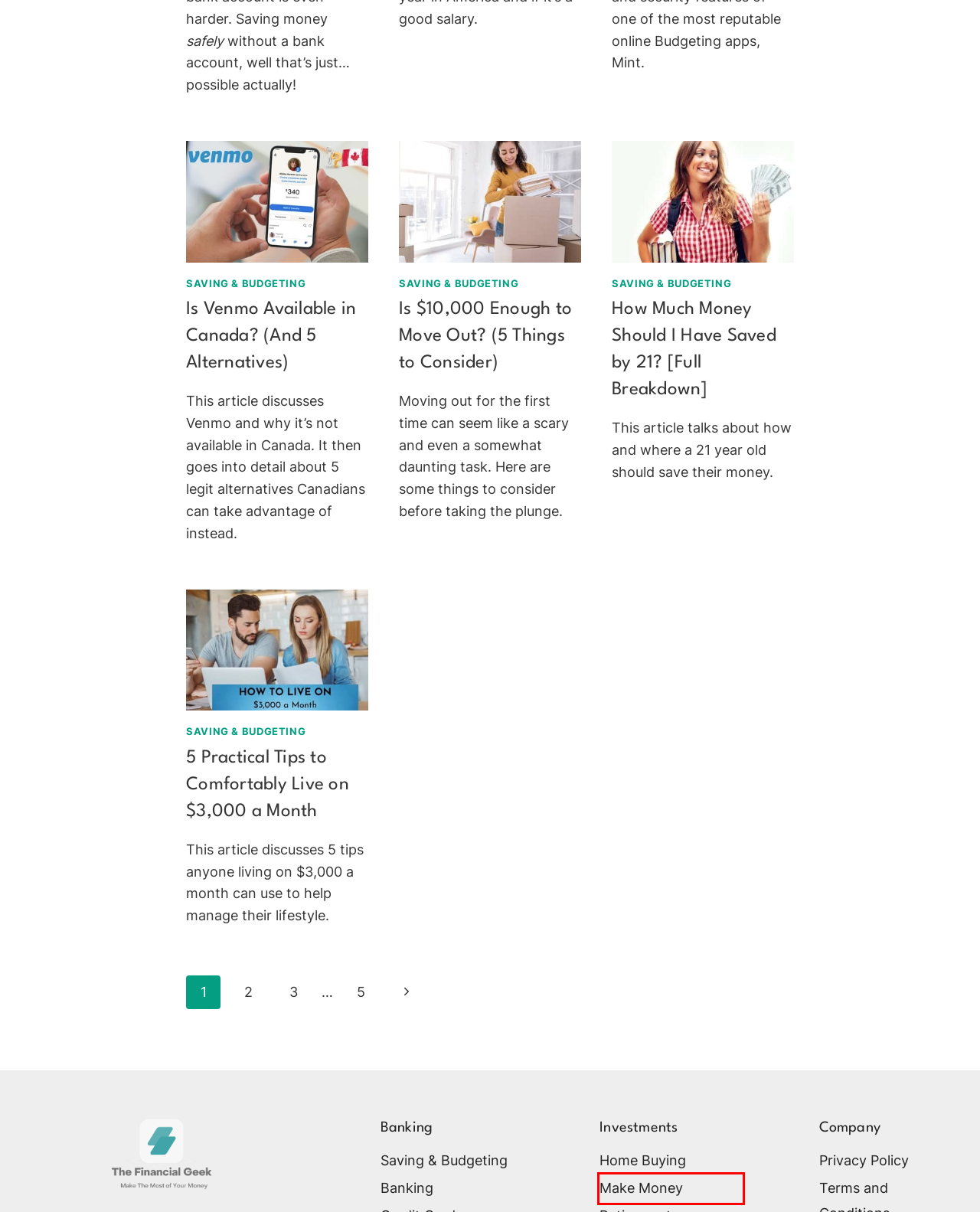Given a webpage screenshot with a red bounding box around a UI element, choose the webpage description that best matches the new webpage after clicking the element within the bounding box. Here are the candidates:
A. Make Money Archives | The Financial Geek
B. Saving & Budgeting Archives | Page 5 of 5 | The Financial Geek
C. Saving & Budgeting Archives | Page 2 of 5 | The Financial Geek
D. How Much Money Should I Have Saved by 21? [Full Breakdown]
E. 5 Practical Tips to Comfortably Live on $3,000 a Month
F. Privacy Policy | The Financial Geek
G. Home Buying Archives | The Financial Geek
H. Saving & Budgeting Archives | Page 3 of 5 | The Financial Geek

A